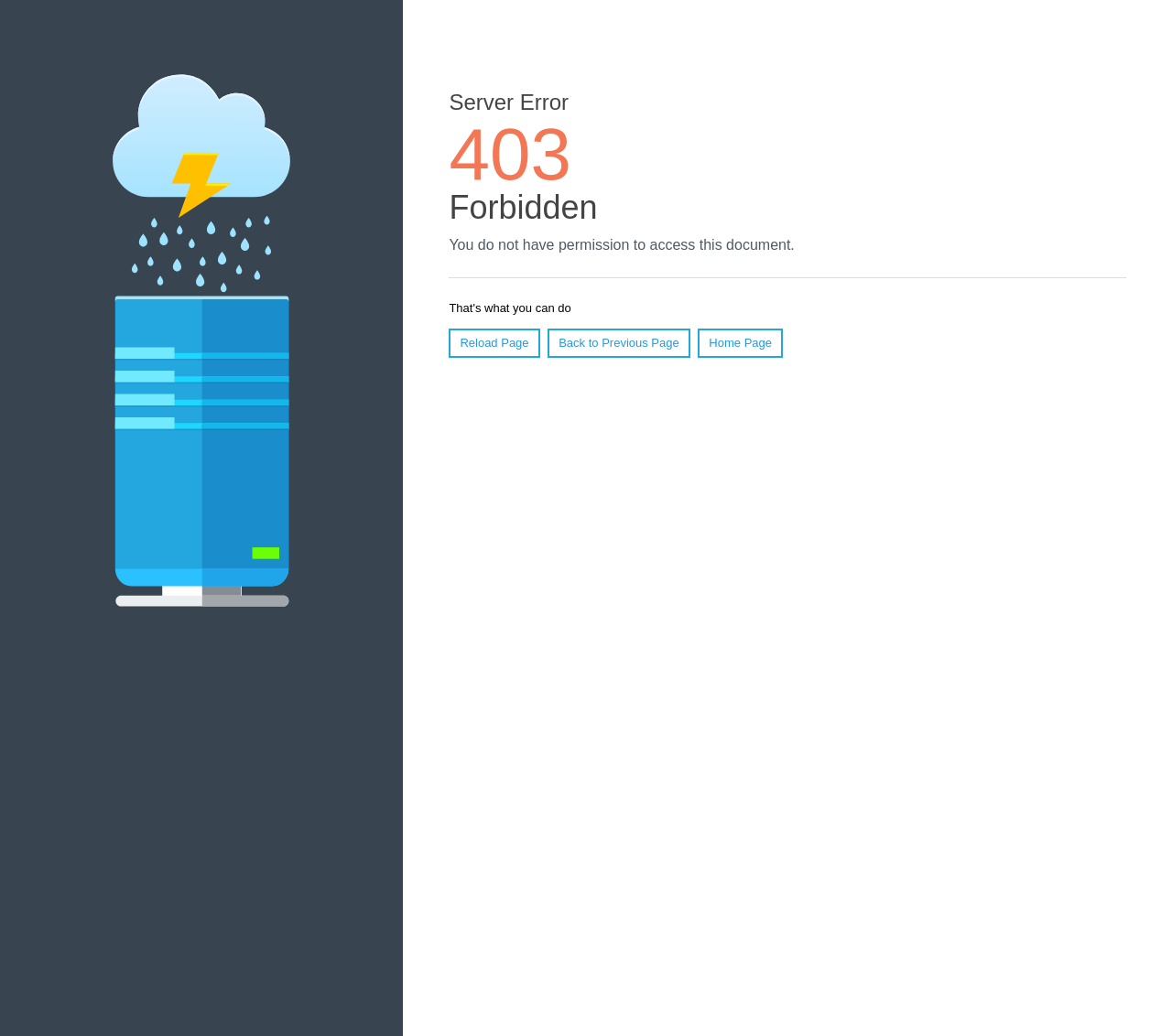From the element description Reload Page, predict the bounding box coordinates of the UI element. The coordinates must be specified in the format (top-left x, top-left y, bottom-right x, bottom-right y) and should be within the 0 to 1 range.

[0.383, 0.317, 0.461, 0.345]